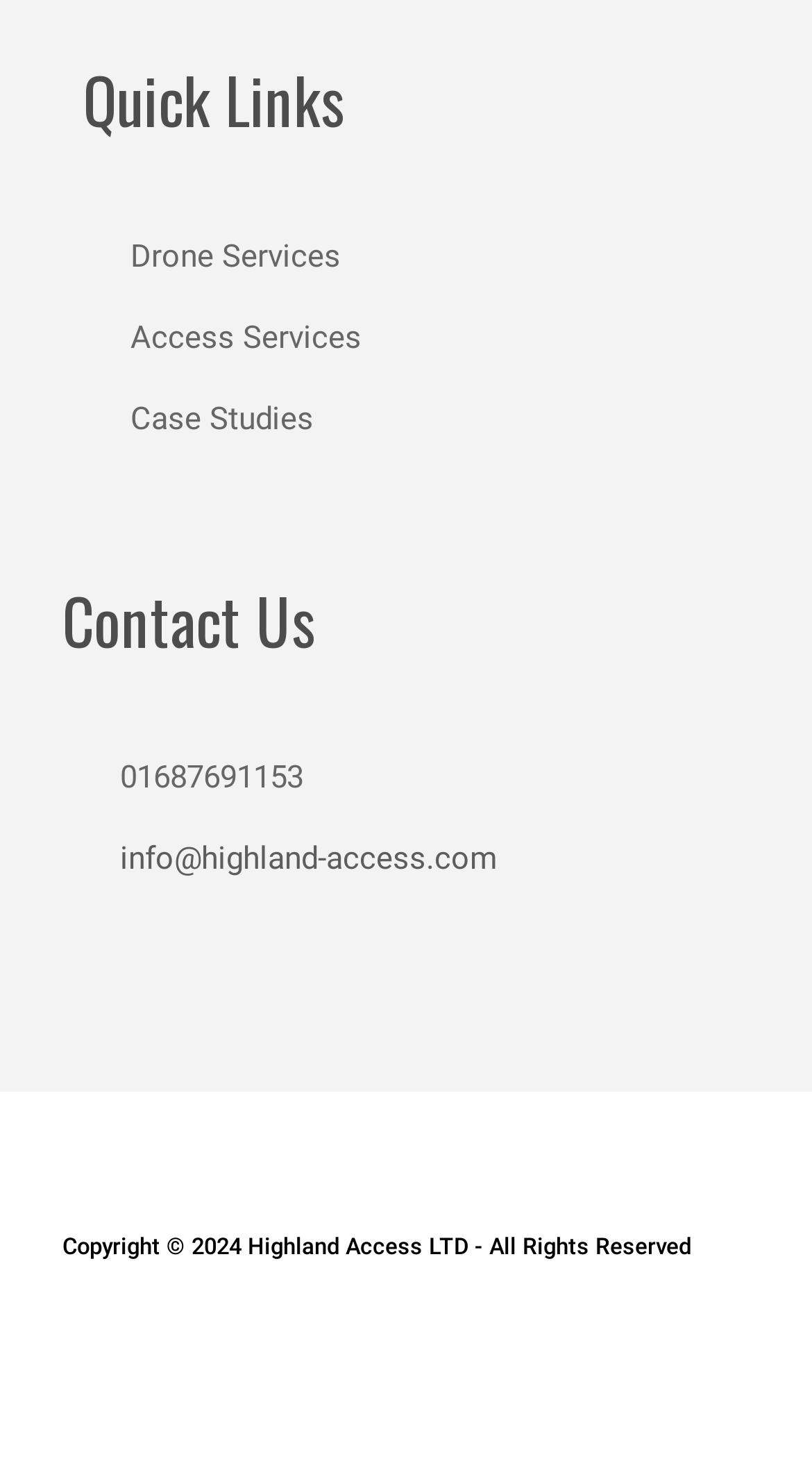What is the email address to contact?
Look at the image and answer with only one word or phrase.

info@highland-access.com